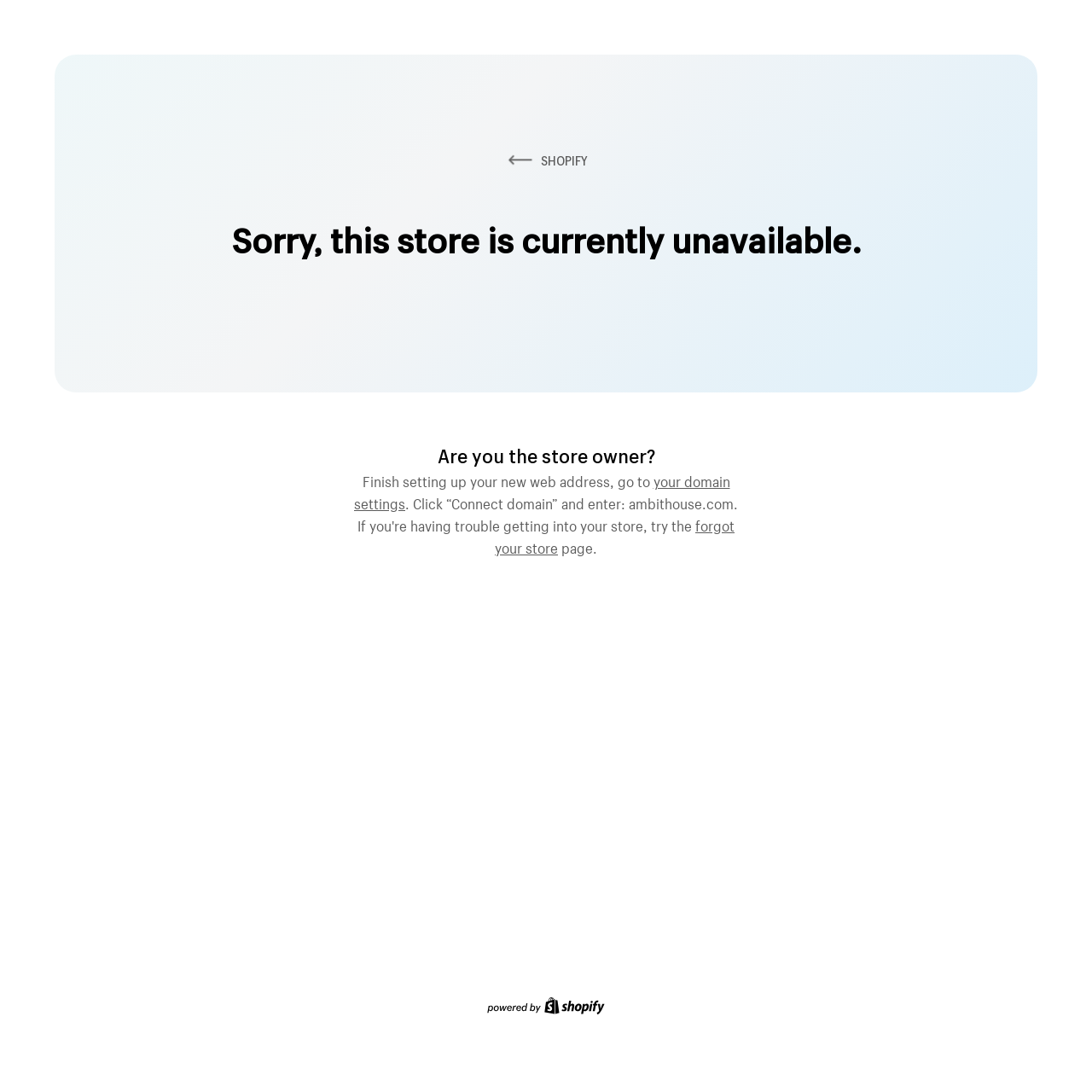Determine the bounding box for the UI element as described: "forgot your store". The coordinates should be represented as four float numbers between 0 and 1, formatted as [left, top, right, bottom].

[0.453, 0.469, 0.673, 0.51]